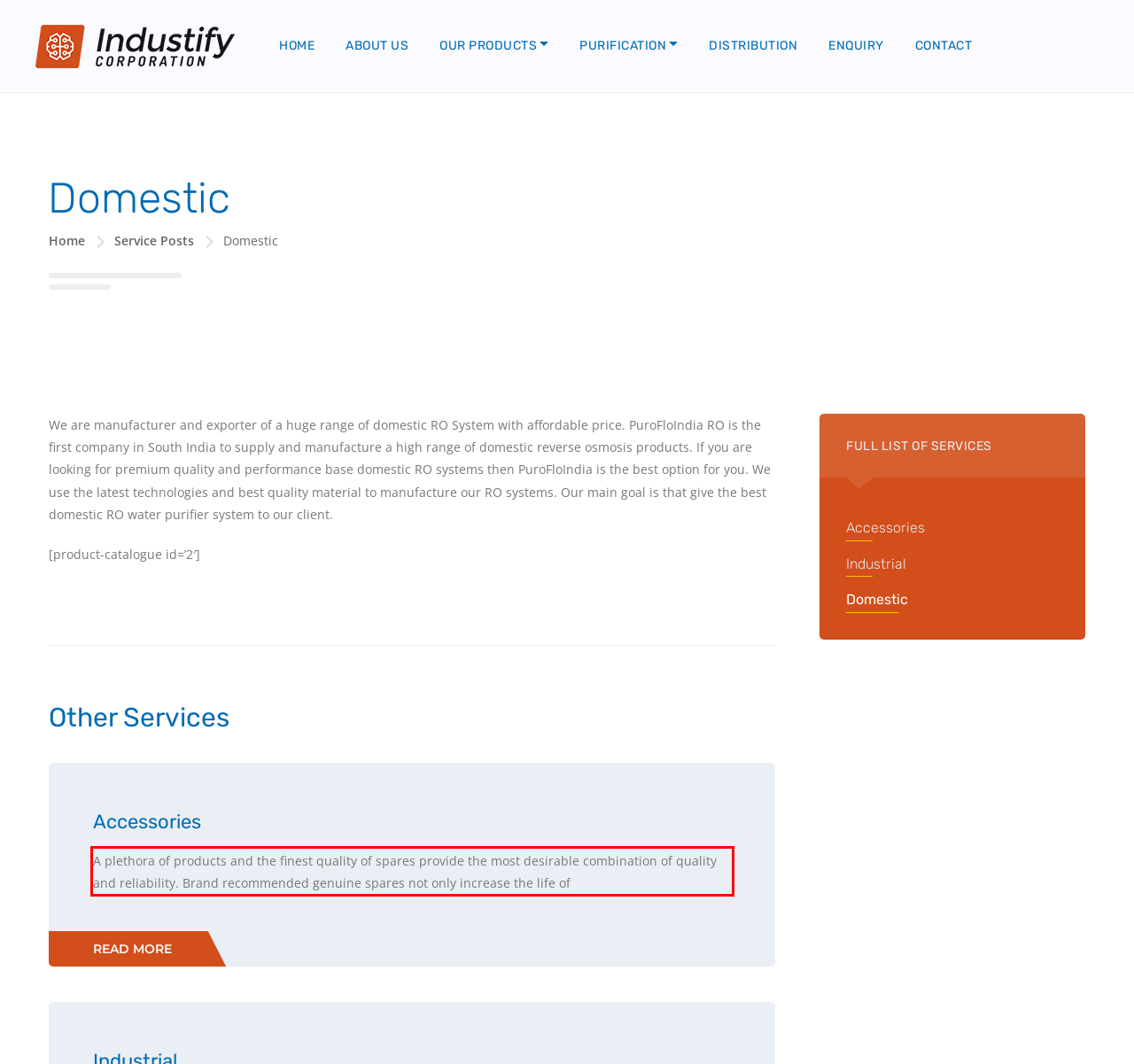You have a screenshot of a webpage where a UI element is enclosed in a red rectangle. Perform OCR to capture the text inside this red rectangle.

A plethora of products and the finest quality of spares provide the most desirable combination of quality and reliability. Brand recommended genuine spares not only increase the life of